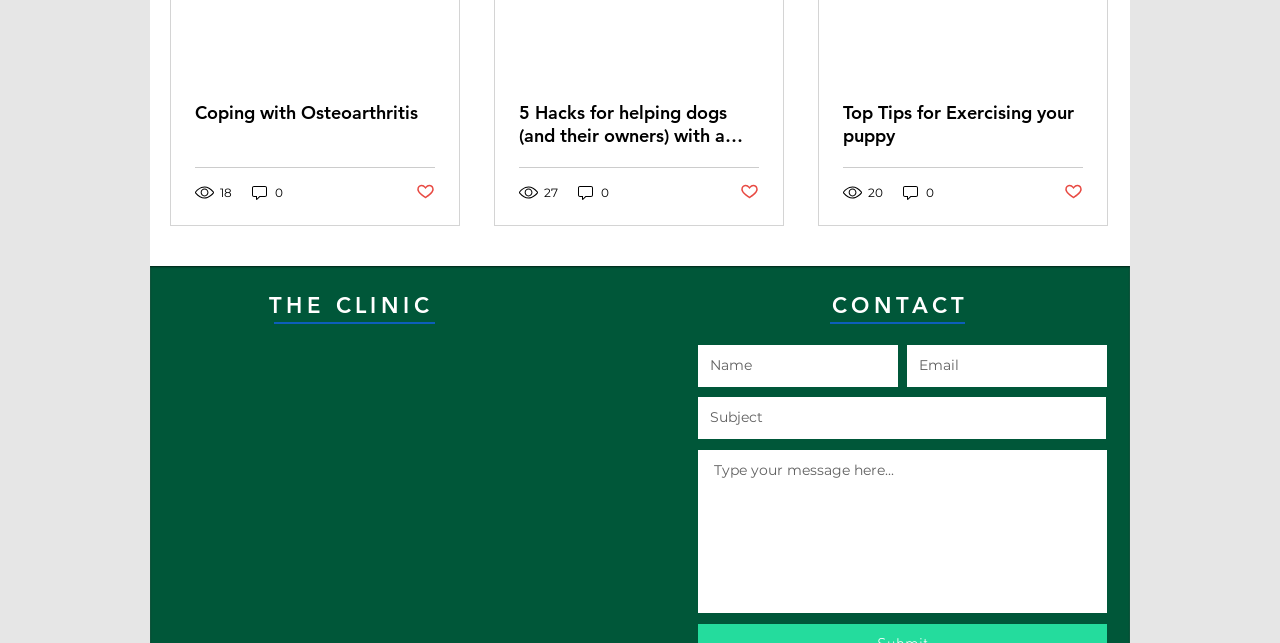Is the first post marked as liked?
Look at the image and respond to the question as thoroughly as possible.

I examined the button element with the text 'Post not marked as liked' which is associated with the first post, and it suggests that the post has not been marked as liked.